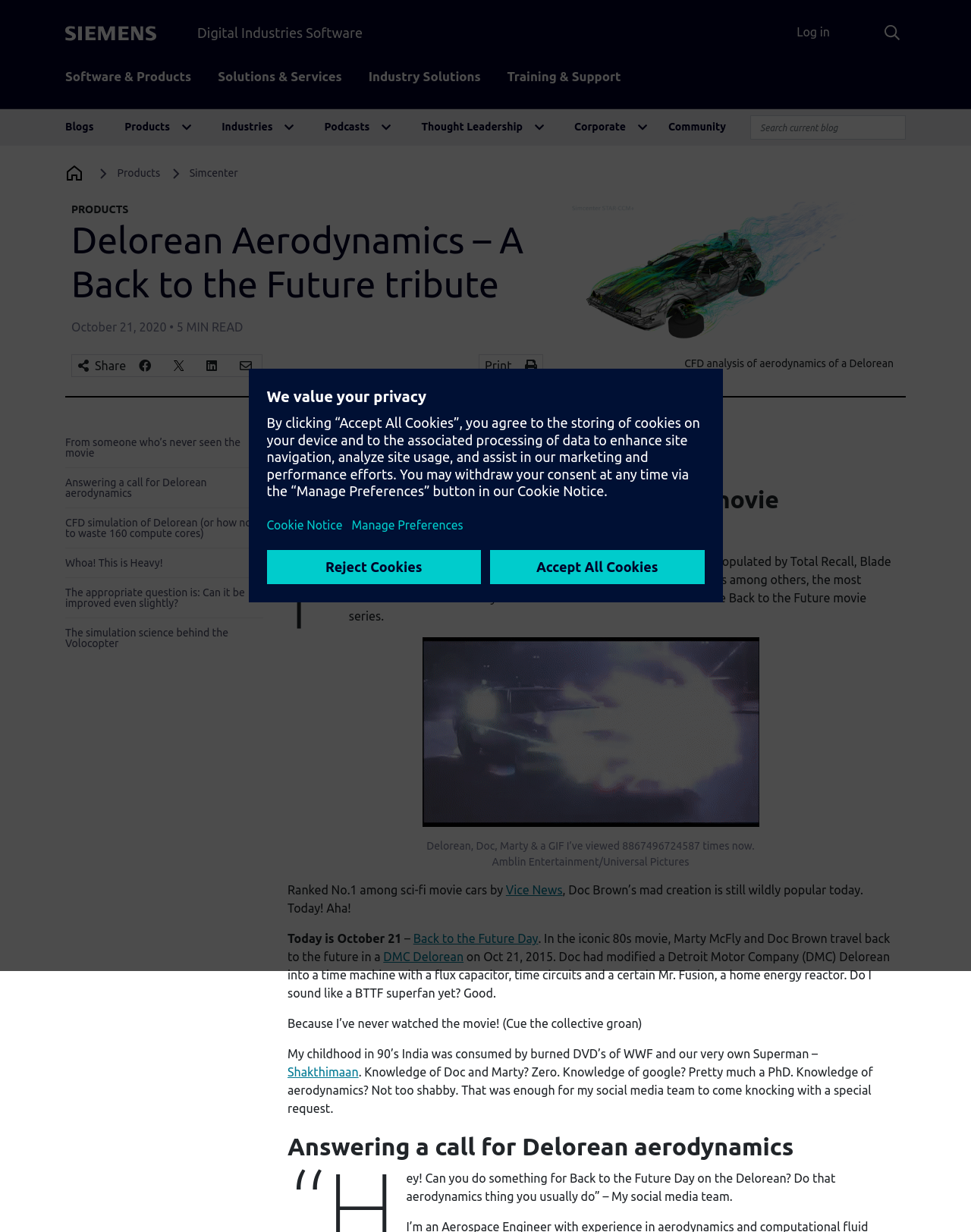Can you provide the bounding box coordinates for the element that should be clicked to implement the instruction: "Search for something"?

[0.905, 0.016, 0.933, 0.038]